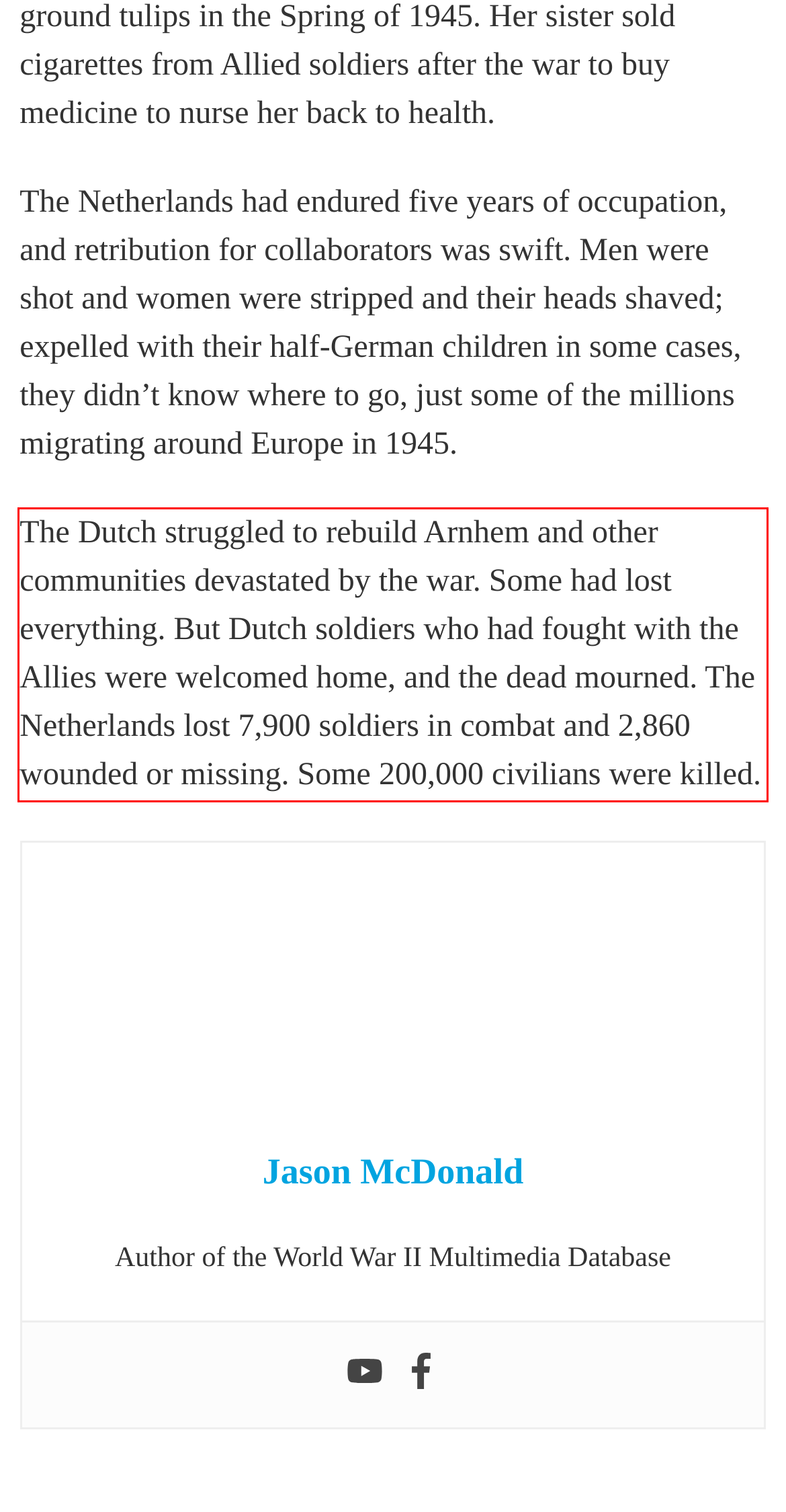Identify and transcribe the text content enclosed by the red bounding box in the given screenshot.

The Dutch struggled to rebuild Arnhem and other communities devastated by the war. Some had lost everything. But Dutch soldiers who had fought with the Allies were welcomed home, and the dead mourned. The Netherlands lost 7,900 soldiers in combat and 2,860 wounded or missing. Some 200,000 civilians were killed.